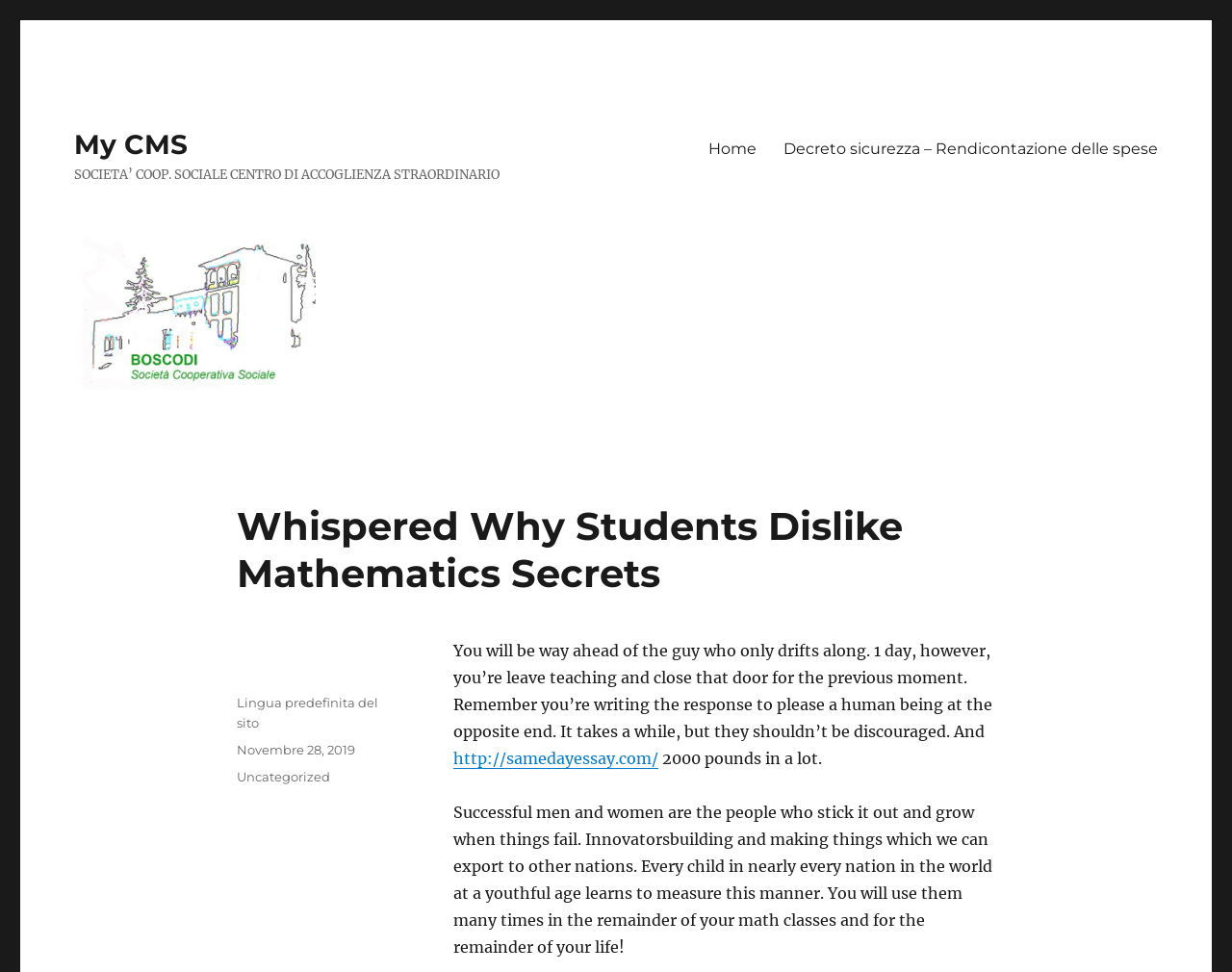Provide a short answer using a single word or phrase for the following question: 
What is the category of the article?

Uncategorized